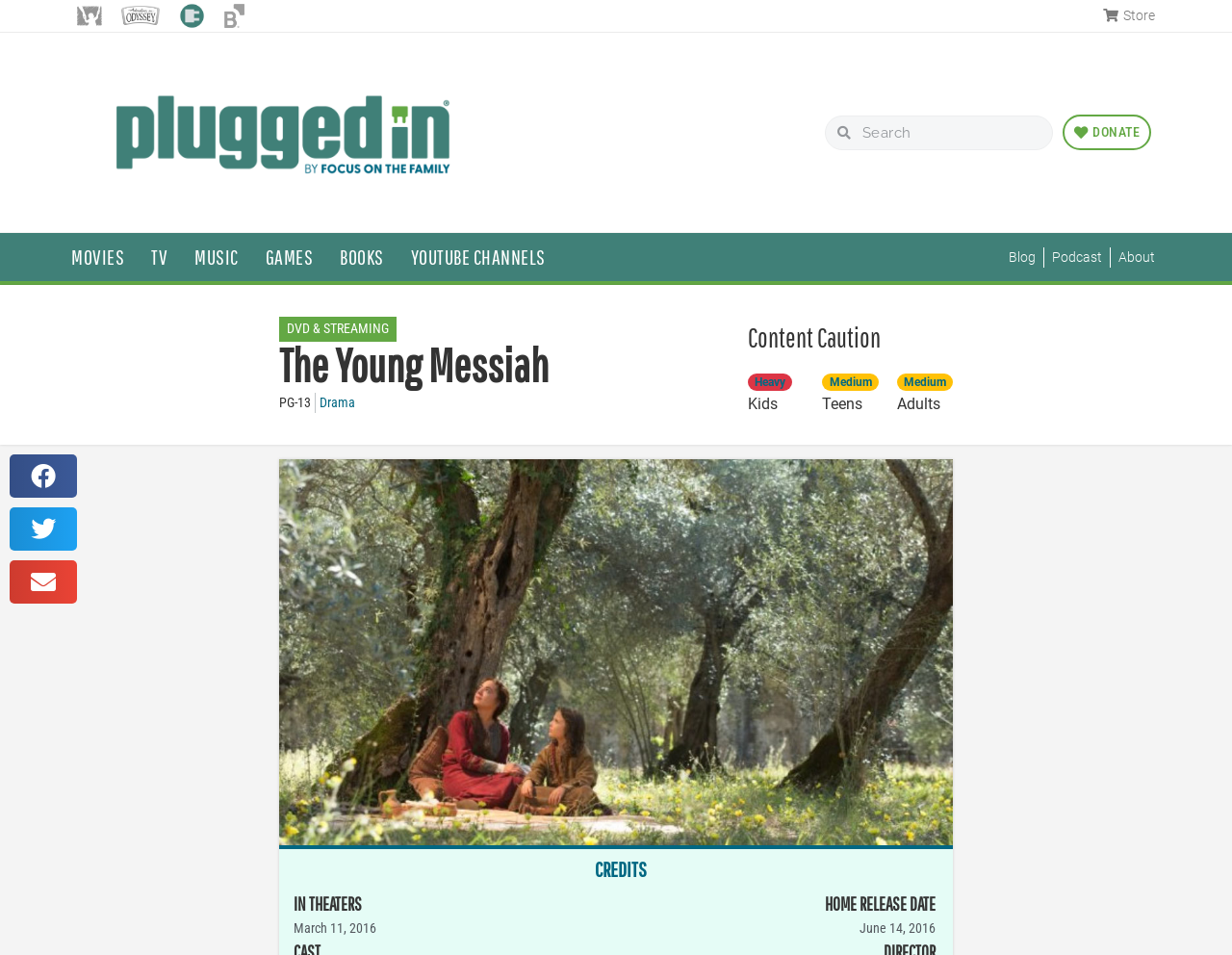Can you find and provide the main heading text of this webpage?

The Young Messiah